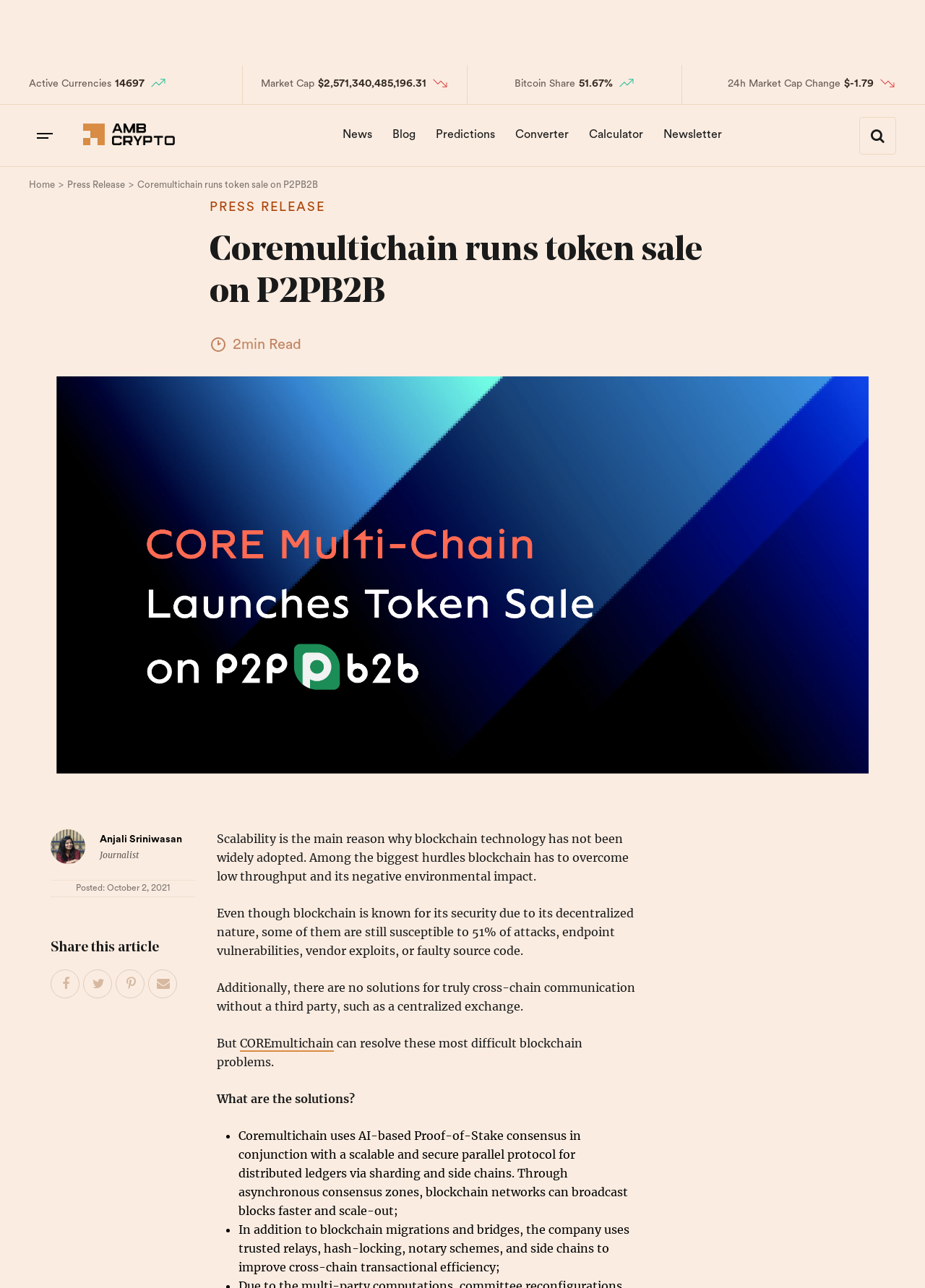Illustrate the webpage's structure and main components comprehensively.

This webpage appears to be a news article or blog post about blockchain technology and its limitations. At the top of the page, there is a navigation bar with links to "Home", "Press Release", and other sections. Below this, there is a breadcrumb trail showing the current page's location within the website.

The main content of the page is divided into several sections. The first section displays various cryptocurrency metrics, including the number of active currencies, market capitalization, Bitcoin's share of the market, and 24-hour market capitalization change. Each metric is accompanied by a small icon.

The next section is the article's title, "Coremultichain runs token sale on P2PB2B", followed by a brief summary of the article's content. Below this, there is an image, and then the article's main text begins.

The article discusses the limitations of blockchain technology, including its scalability issues, environmental impact, and security vulnerabilities. It then introduces COREmultichain as a solution to these problems, explaining how it uses AI-based Proof-of-Stake consensus and parallel protocols to improve scalability and security.

The article is written by Anjali Sriniwasan, a journalist, and is dated October 2, 2021. There are also social media sharing links at the bottom of the page, allowing users to share the article on Facebook, Twitter, and other platforms.

Throughout the page, there are several images, including an avatar of the author, a logo for AMBCrypto, and various icons accompanying the cryptocurrency metrics. The overall layout is organized and easy to follow, with clear headings and concise text.